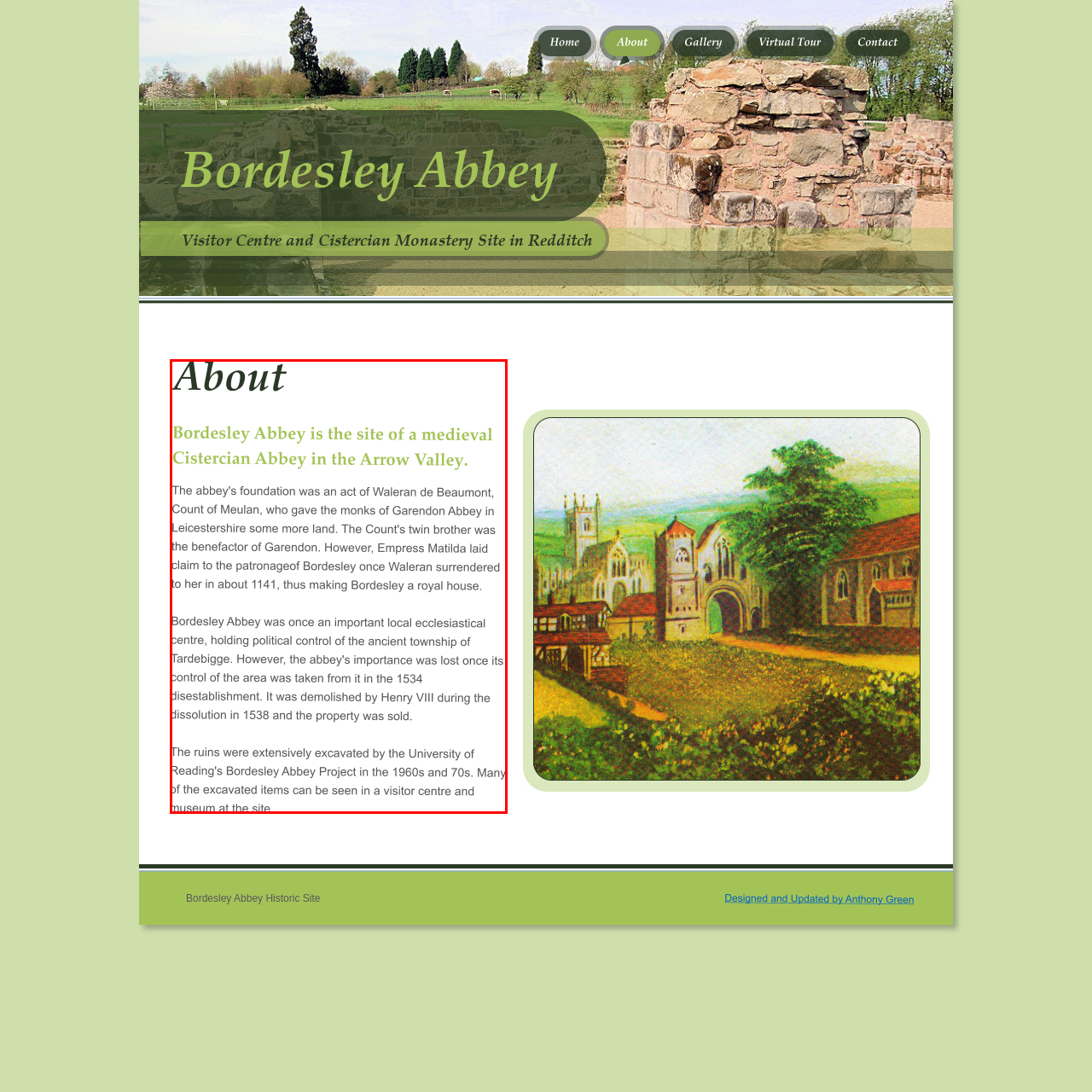Give an in-depth description of the image within the red border.

**About Bordesley Abbey**  
Bordesley Abbey is the site of a medieval Cistercian Abbey nestled in the picturesque Arrow Valley. Founded by Waleran de Beaumont, Count of Meulan, the abbey was established when he granted land to the monks of Garendon Abbey in Leicestershire. This historical site held significant ecclesiastical authority over the ancient township of Tardebigge for many years. 

However, its prominence diminished after the 1534 disestablishment led to its dissolution by Henry VIII in 1538. The abbey's ruins were notably excavated by the University of Reading during the 1960s and 70s, and numerous artifacts from these excavations are on display at the visitor centre and museum located at the site.